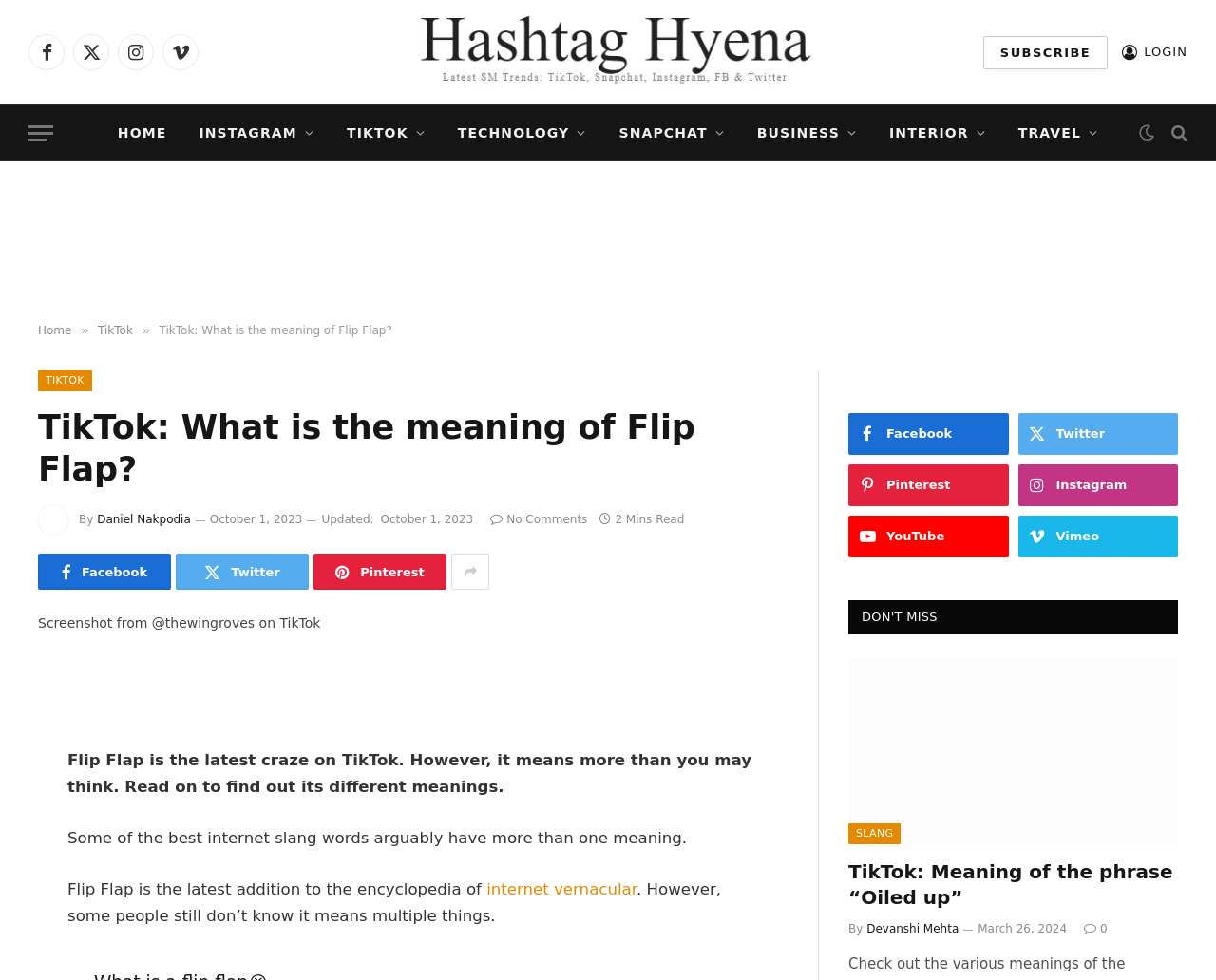Please reply to the following question with a single word or a short phrase:
What is the meaning of 'Flip Flap' on TikTok?

Multiple things